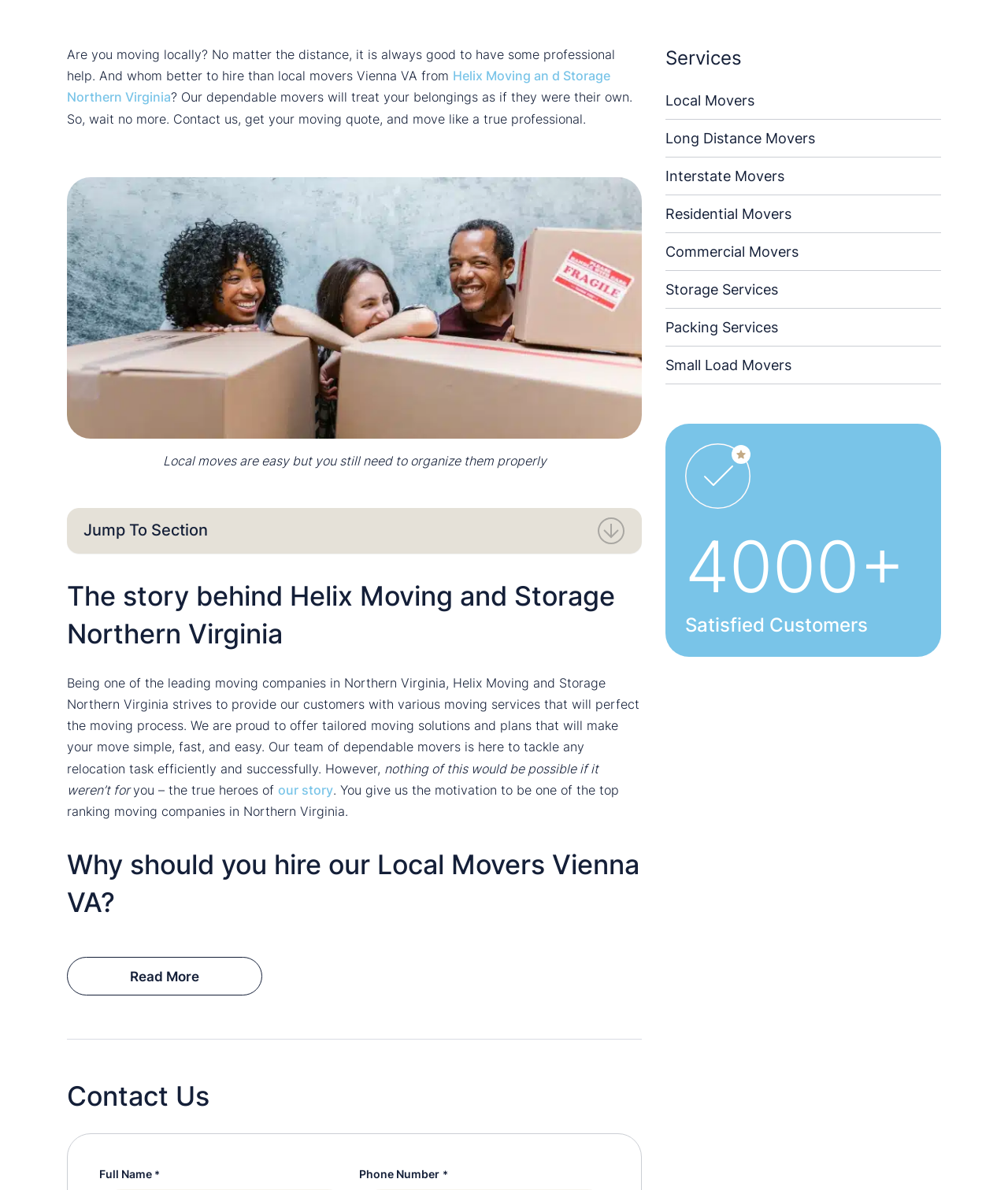Locate the bounding box coordinates for the element described below: "Toggle". The coordinates must be four float values between 0 and 1, formatted as [left, top, right, bottom].

[0.592, 0.434, 0.62, 0.458]